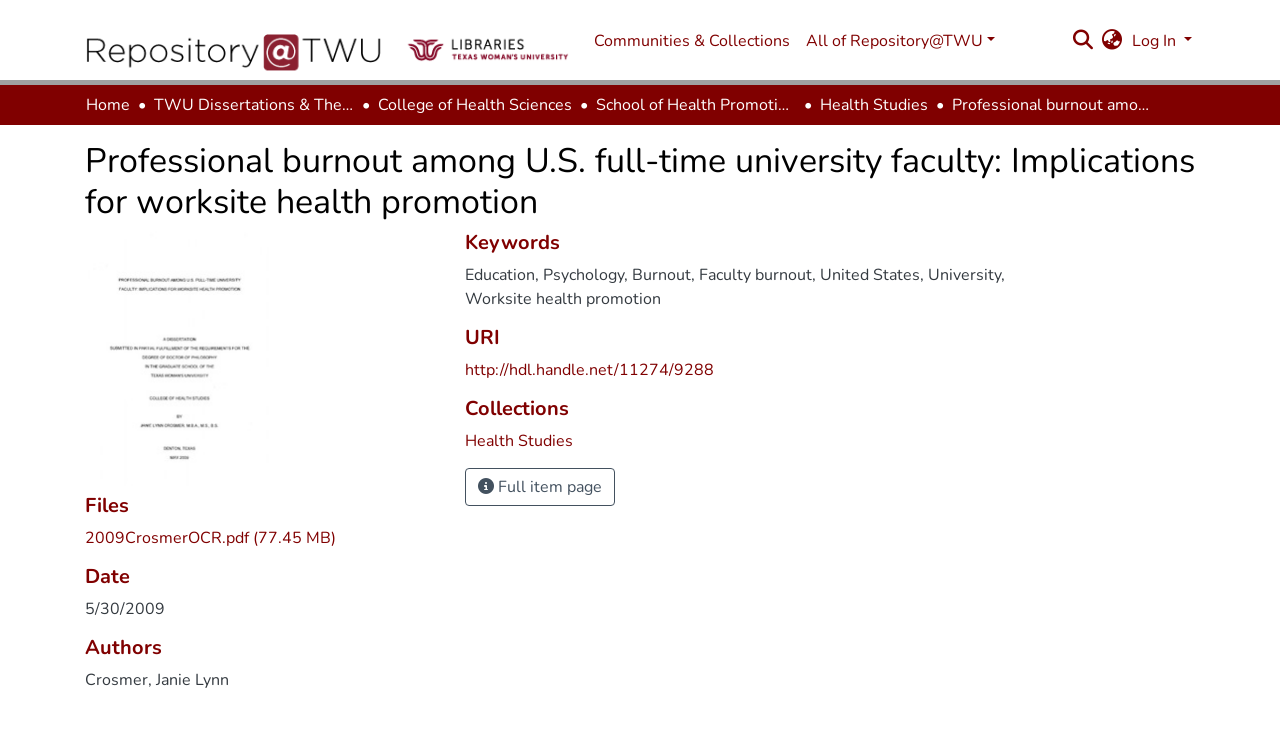Locate the bounding box coordinates of the segment that needs to be clicked to meet this instruction: "View all projects".

None